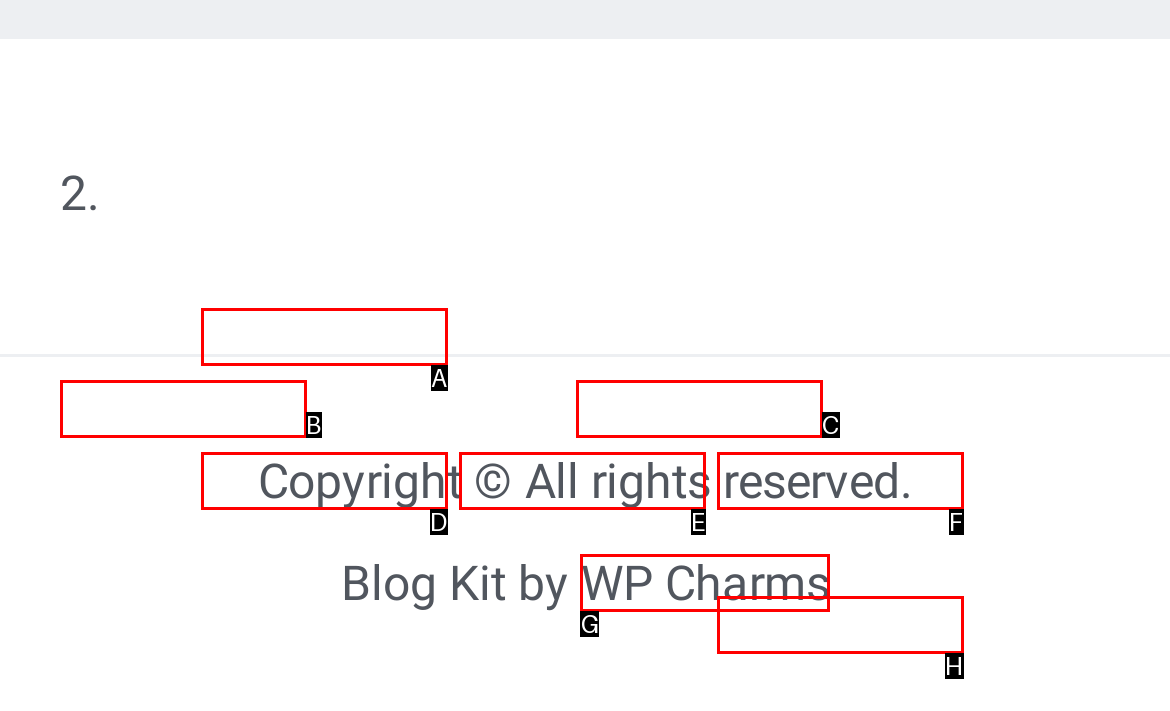Identify which option matches the following description: izmir escort
Answer by giving the letter of the correct option directly.

D